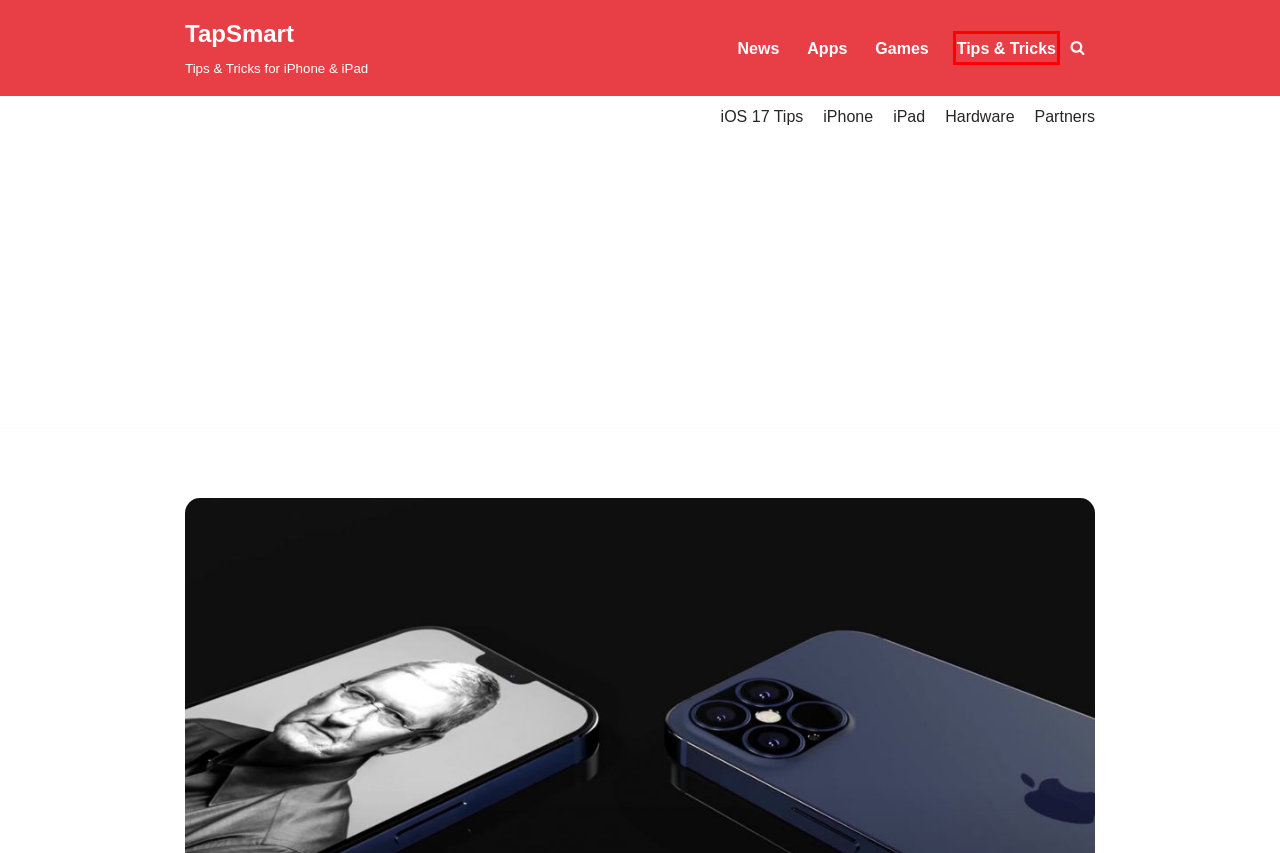You have a screenshot of a webpage with a red bounding box around an element. Select the webpage description that best matches the new webpage after clicking the element within the red bounding box. Here are the descriptions:
A. Hardware Archives - TapSmart
B. Partners Archives - TapSmart
C. Tips & Tricks Archives - TapSmart
D. iPhone Archives - TapSmart
E. Games Archives - TapSmart
F. News Archives - TapSmart
G. Apps Archives - TapSmart
H. Everything you need to know about iPhone - TapSmart

C